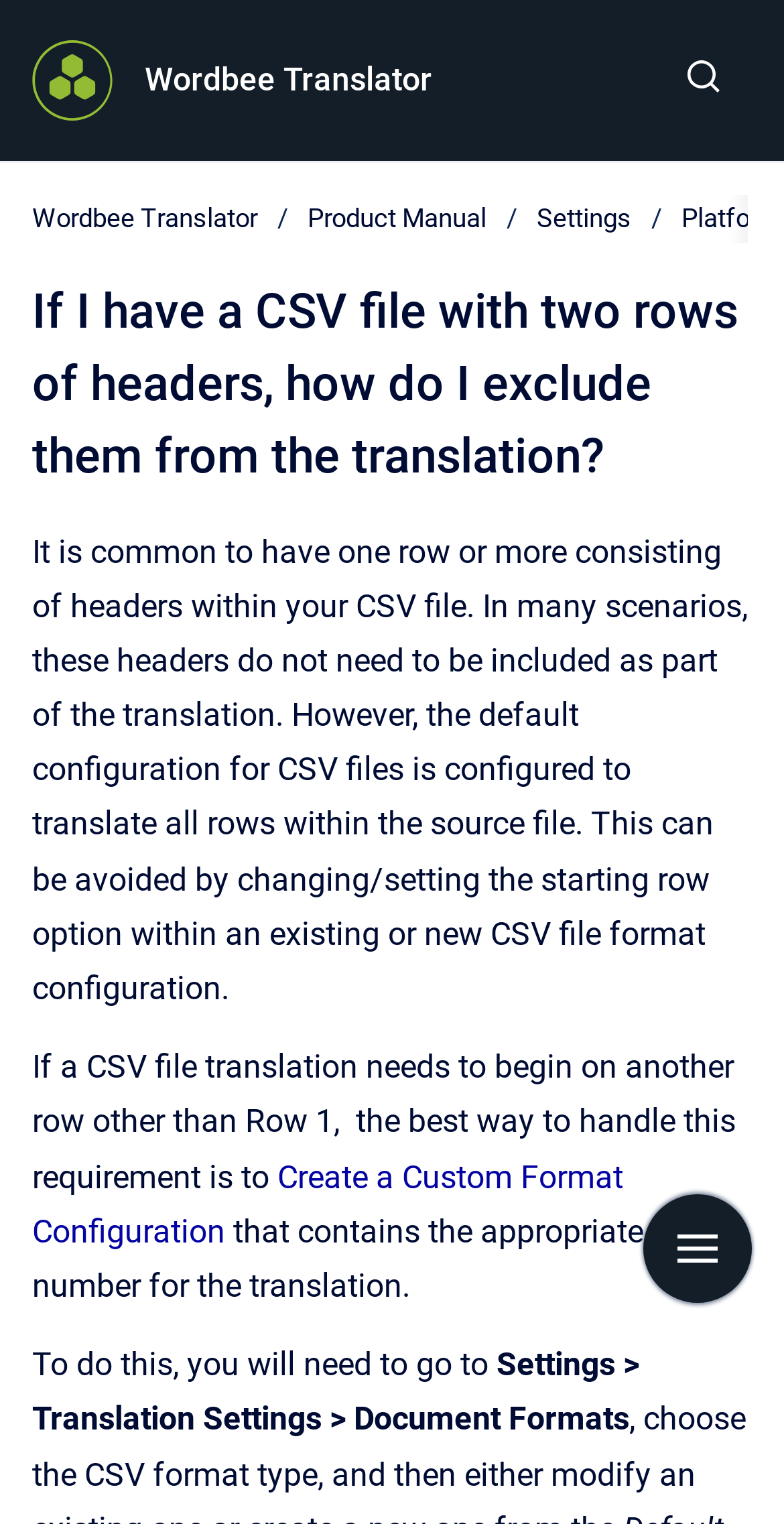Find the bounding box coordinates of the element to click in order to complete the given instruction: "show navigation."

[0.821, 0.784, 0.959, 0.855]